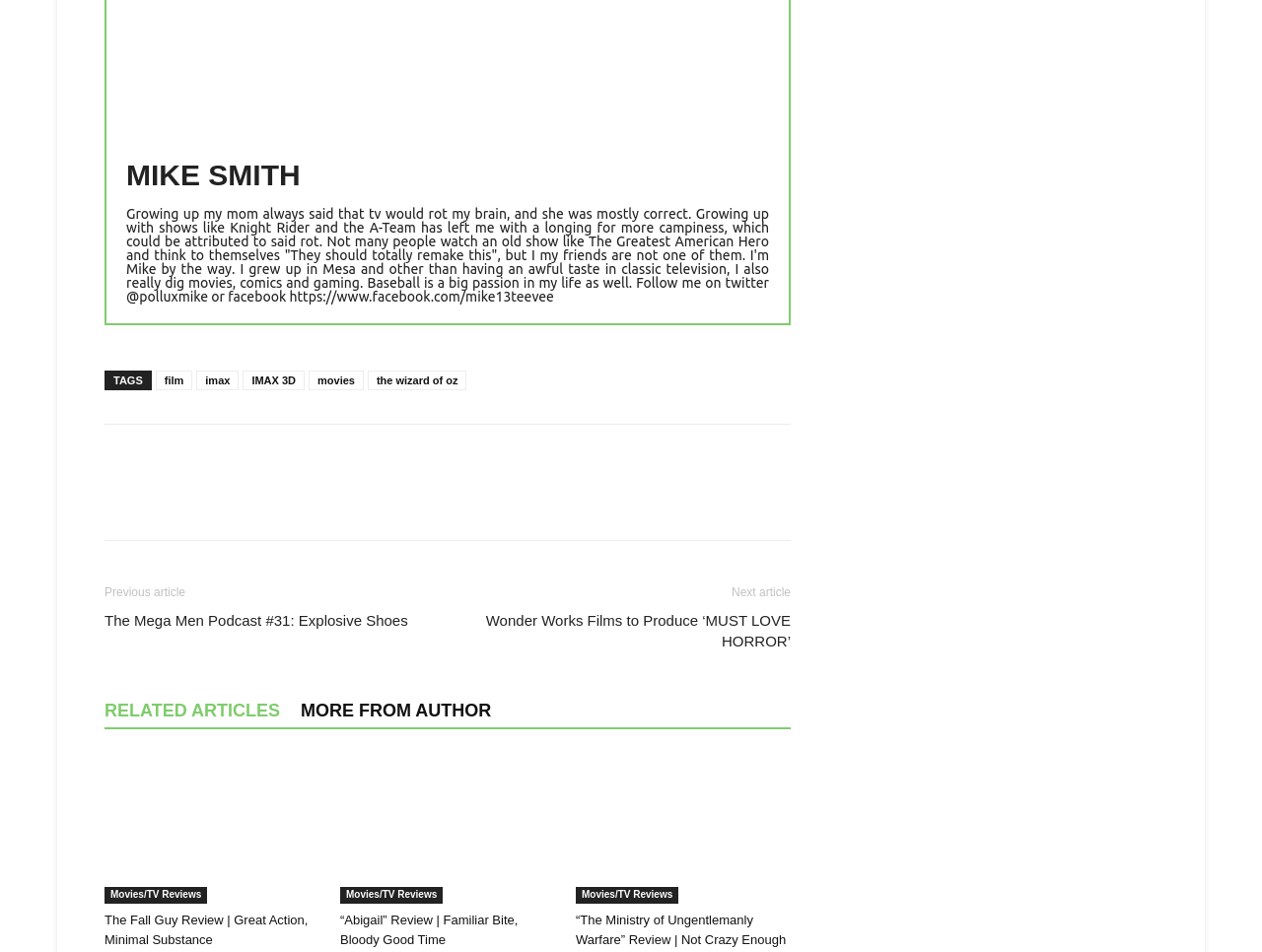How many social media sharing links are there?
Using the information from the image, give a concise answer in one word or a short phrase.

7